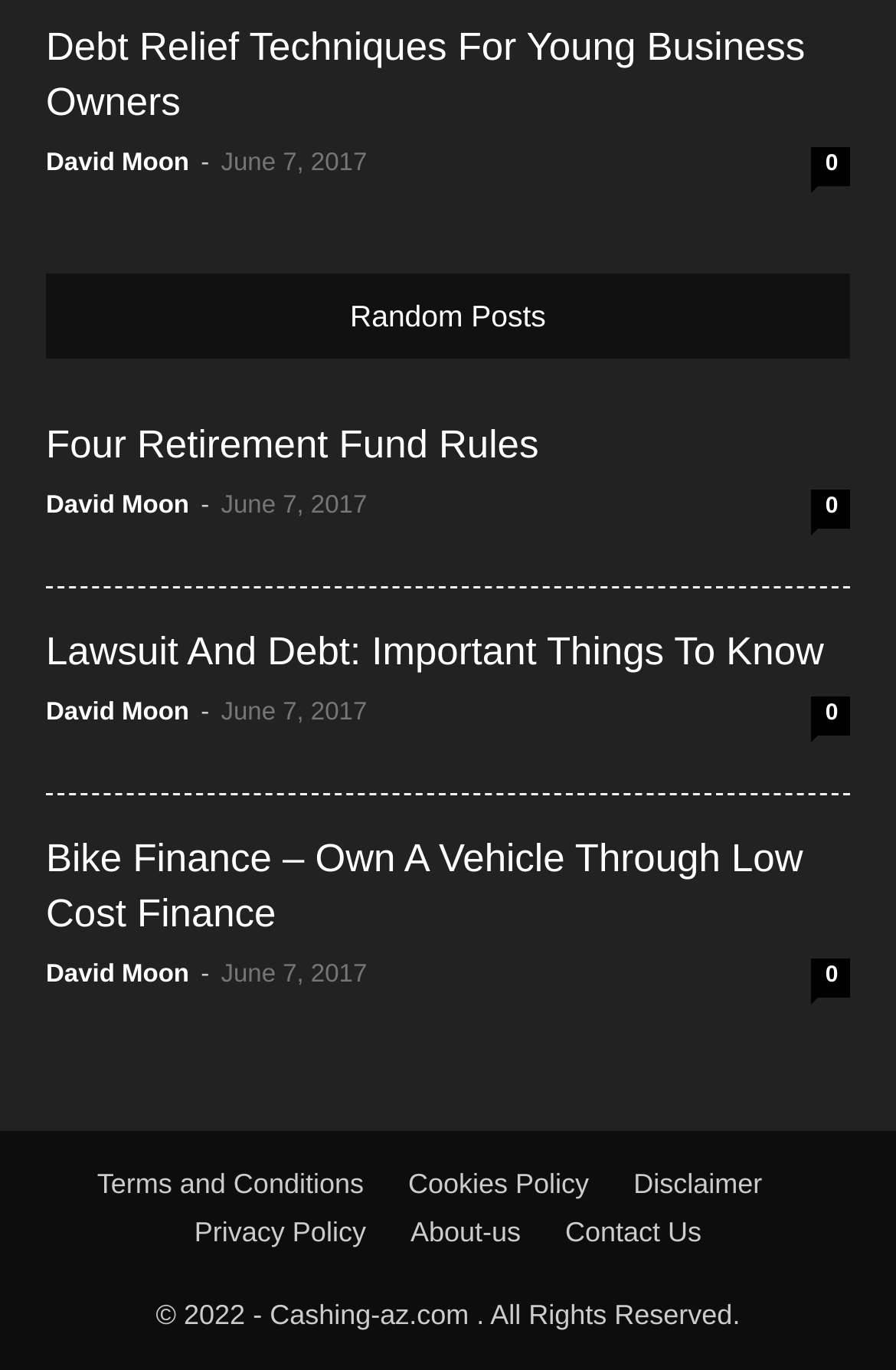Determine the bounding box coordinates for the region that must be clicked to execute the following instruction: "view terms and conditions".

[0.108, 0.85, 0.406, 0.88]